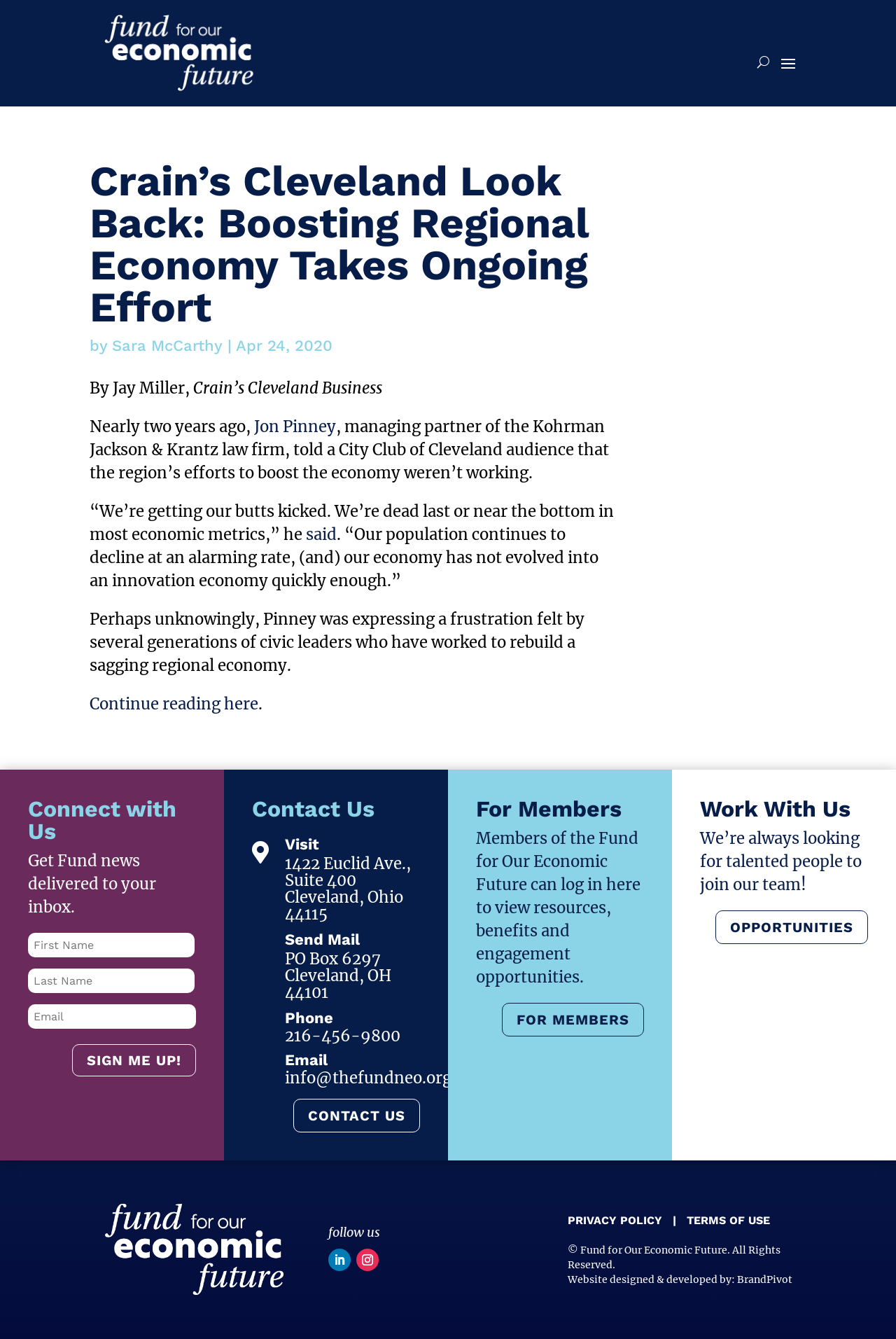Pinpoint the bounding box coordinates of the area that should be clicked to complete the following instruction: "Click the 'SIGN ME UP!' button". The coordinates must be given as four float numbers between 0 and 1, i.e., [left, top, right, bottom].

[0.08, 0.78, 0.219, 0.804]